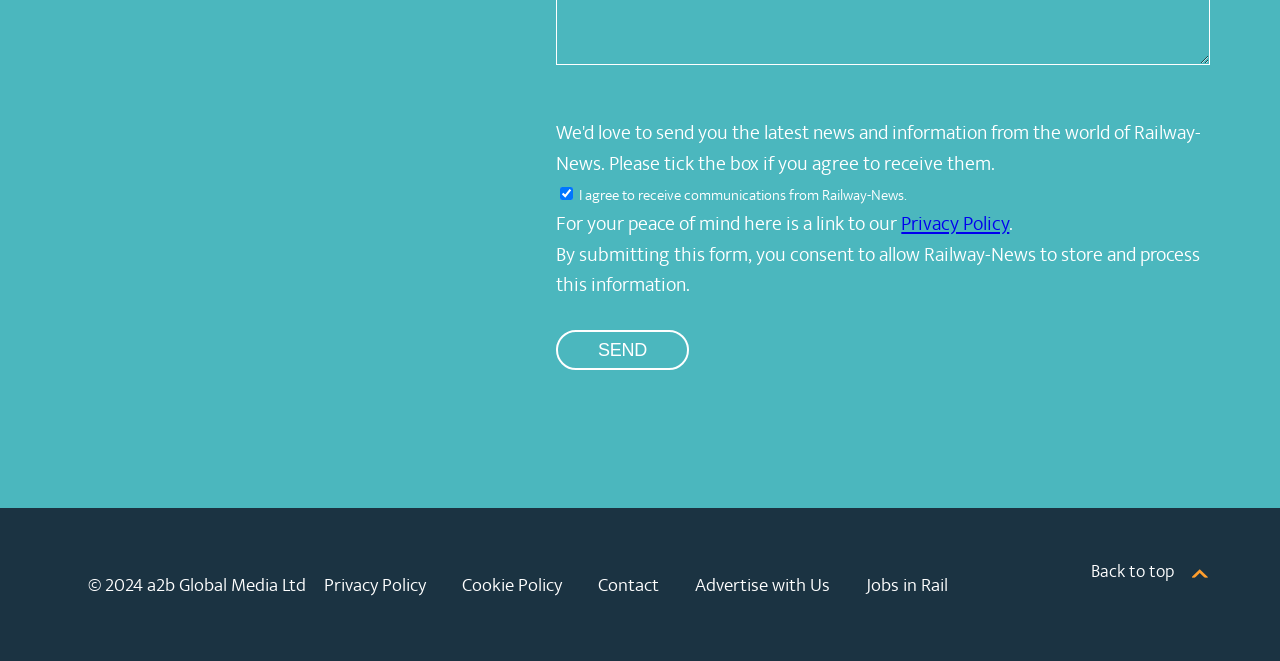Identify the bounding box coordinates for the UI element described as follows: Advertise with Us. Use the format (top-left x, top-left y, bottom-right x, bottom-right y) and ensure all values are floating point numbers between 0 and 1.

[0.529, 0.836, 0.663, 0.934]